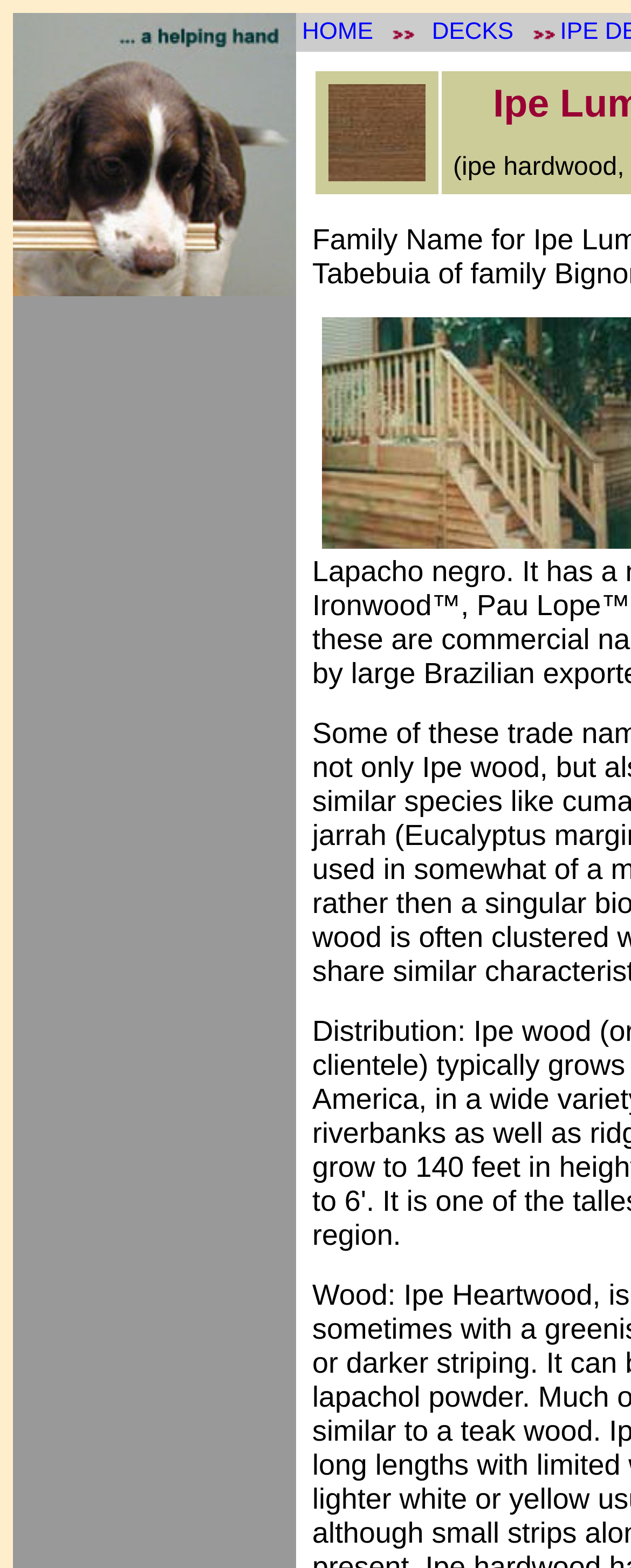Can you identify and provide the main heading of the webpage?

Ipe Lumber Fact Sheet